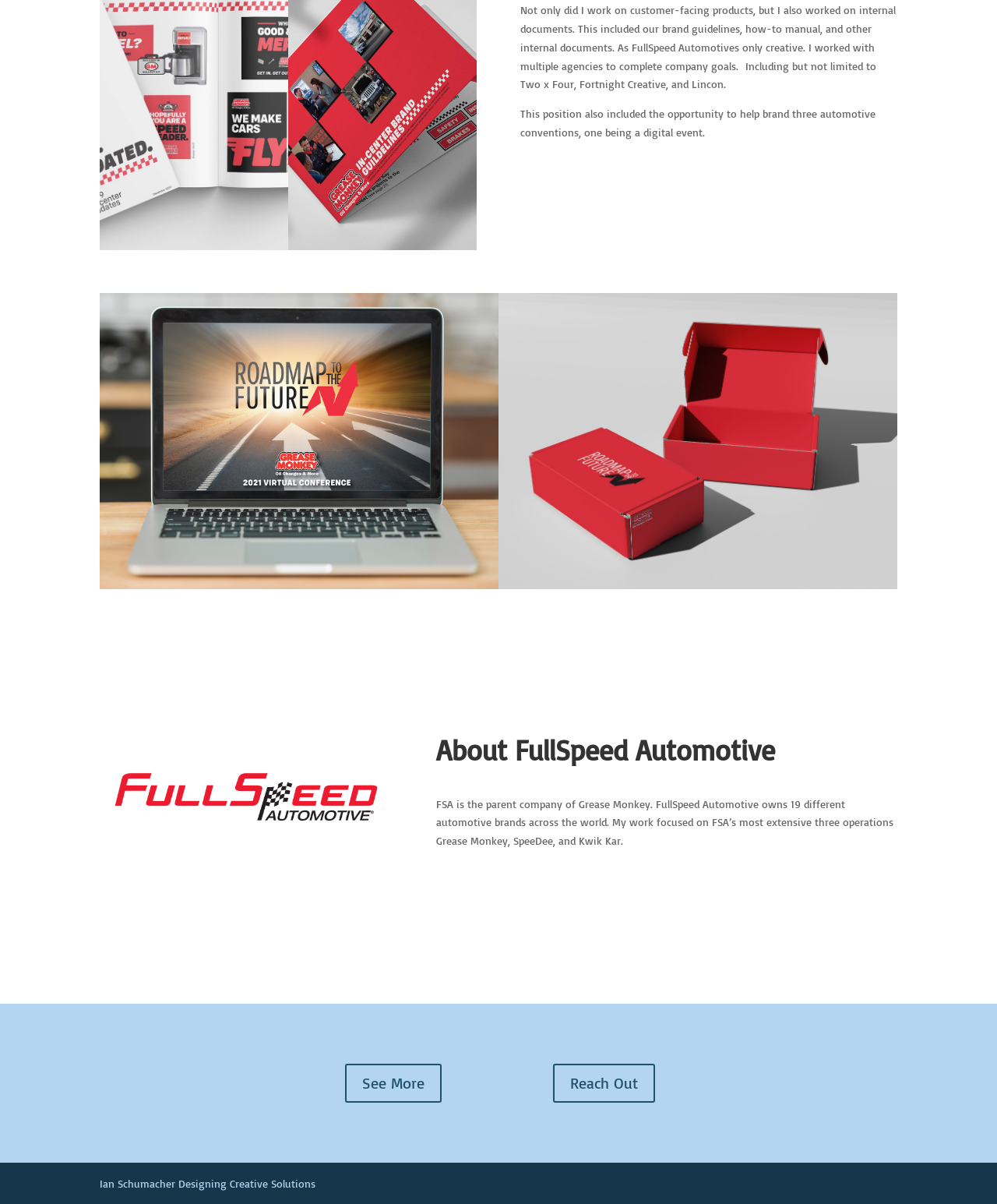What is the name of the author mentioned on the webpage?
Examine the screenshot and reply with a single word or phrase.

Ian Schumacher